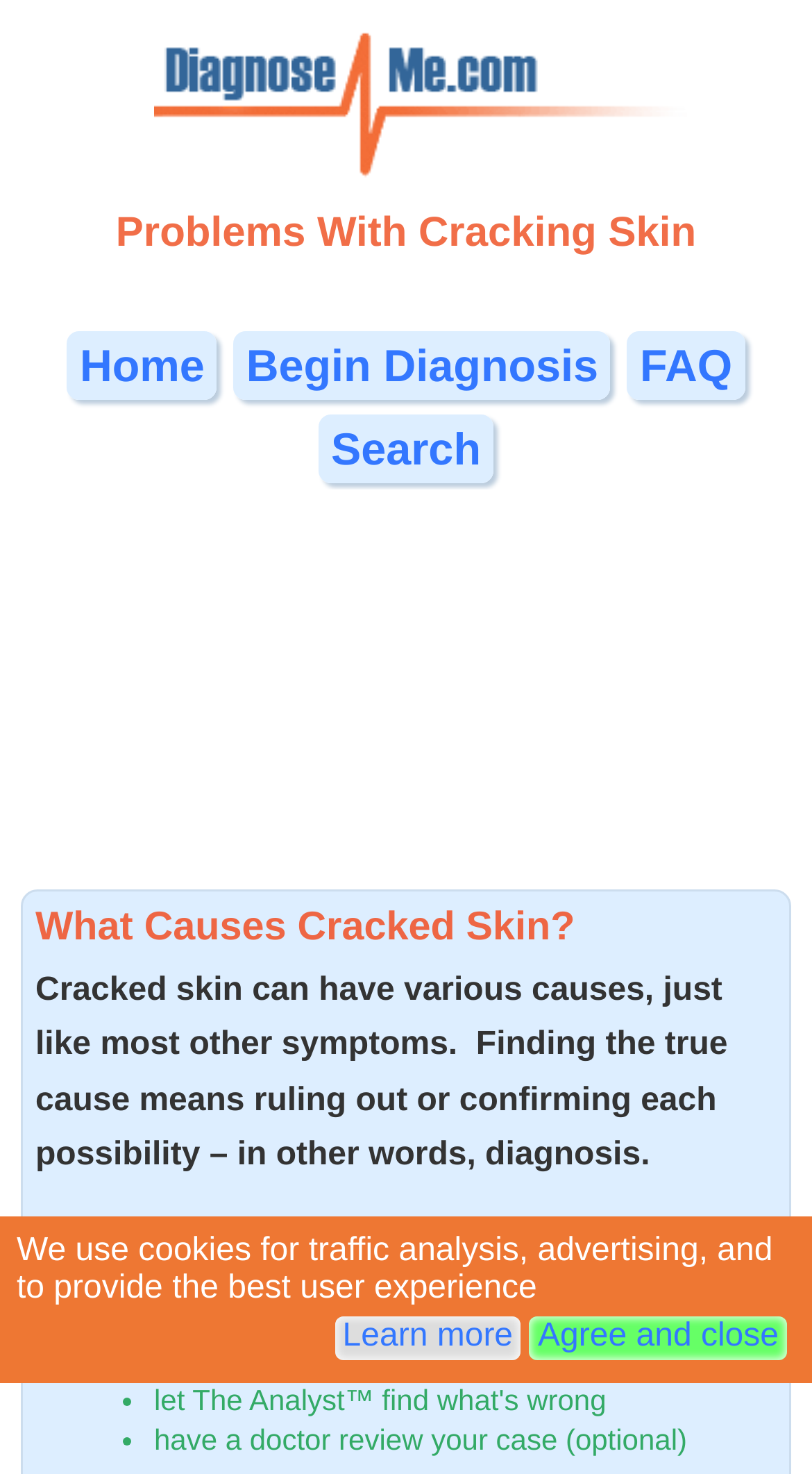Provide your answer in a single word or phrase: 
What is the call to action on the webpage?

Diagnose your symptoms now!